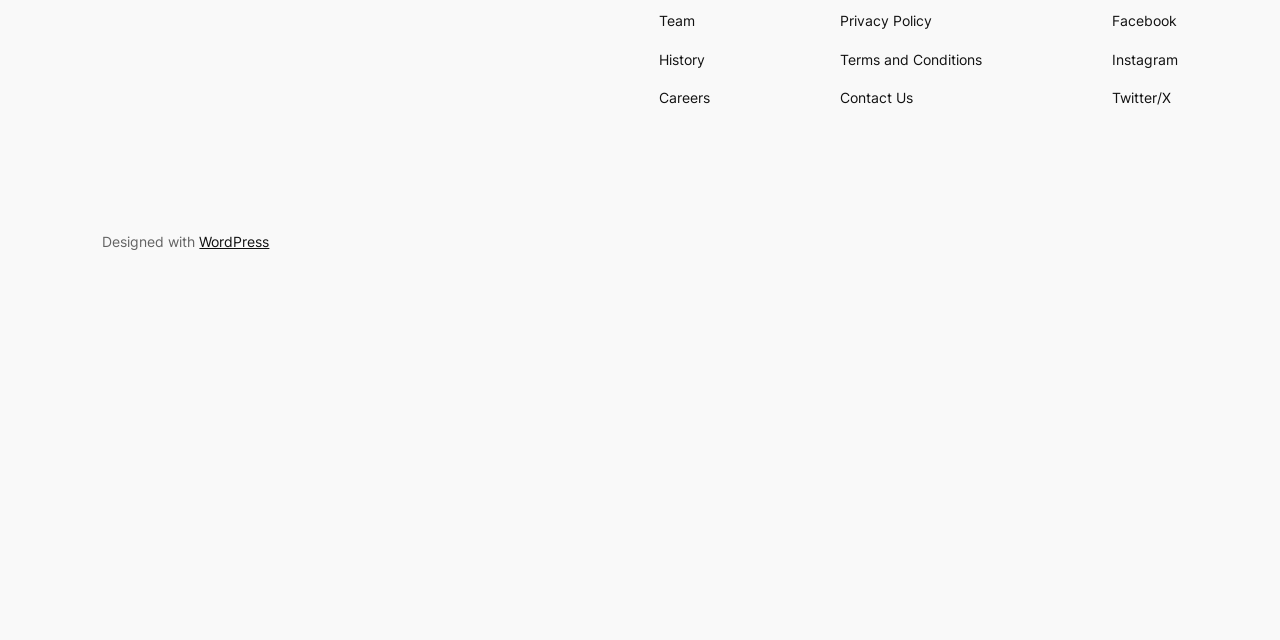Determine the bounding box for the HTML element described here: "Contact Us". The coordinates should be given as [left, top, right, bottom] with each number being a float between 0 and 1.

[0.656, 0.136, 0.713, 0.171]